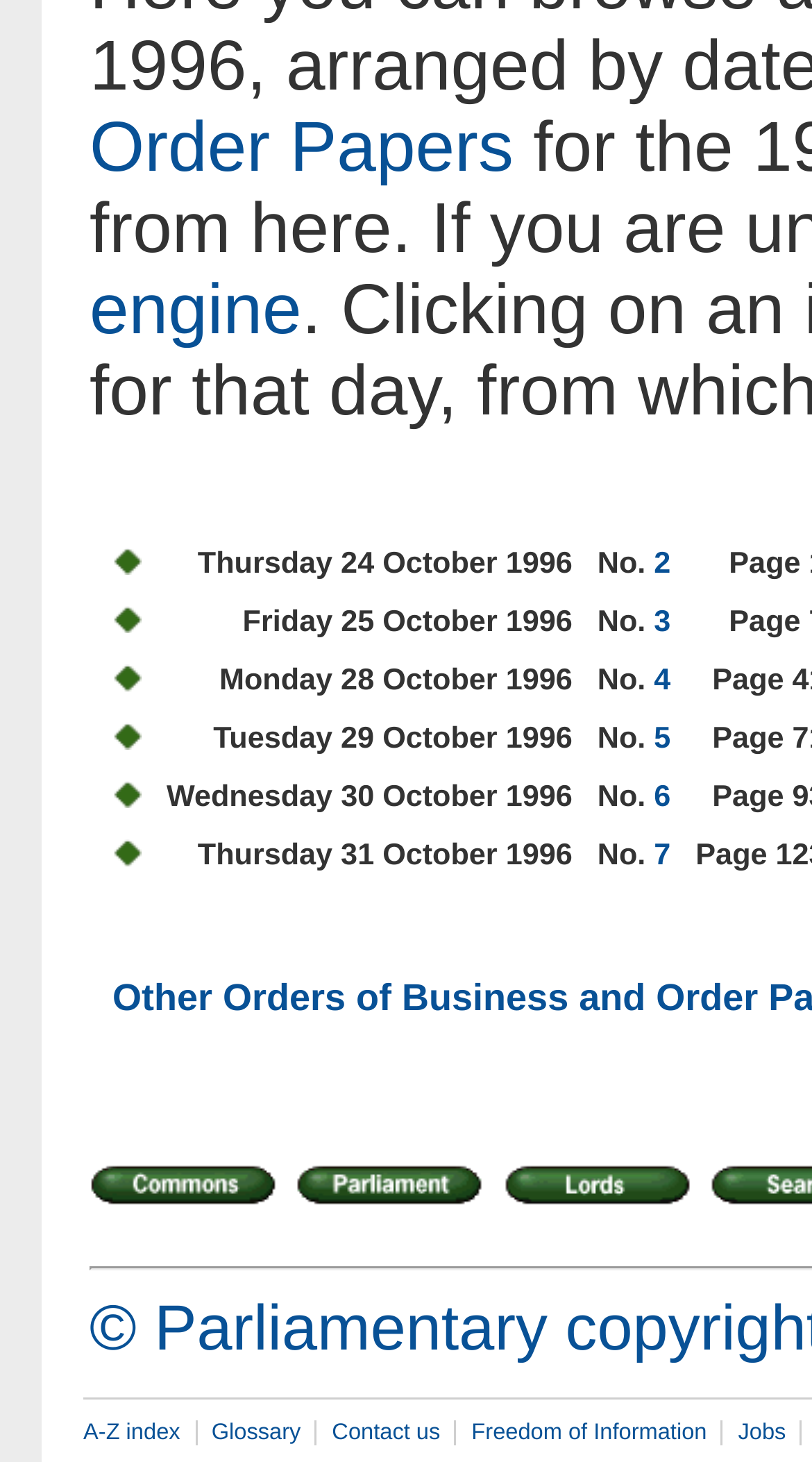Find the bounding box coordinates for the HTML element described in this sentence: "Contact us". Provide the coordinates as four float numbers between 0 and 1, in the format [left, top, right, bottom].

[0.391, 0.972, 0.56, 0.989]